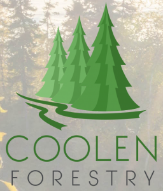Offer a comprehensive description of the image.

The image features a logo for "Coolen Forestry," showcasing a stylized depiction of three green pine trees against a subtly blurred forest background. Below the trees, a winding path in a gentle curve enhances the natural theme of the logo. The company name "COOLEN FORESTRY" is prominently displayed in a clean, modern font, with "COOLEN" in bold green and "FORESTRY" in a lighter shade below it. This logo embodies the essence of forestry, emphasizing a commitment to nature and environmental stewardship, and represents the focus on forestry-related services such as course registration and curriculum development.